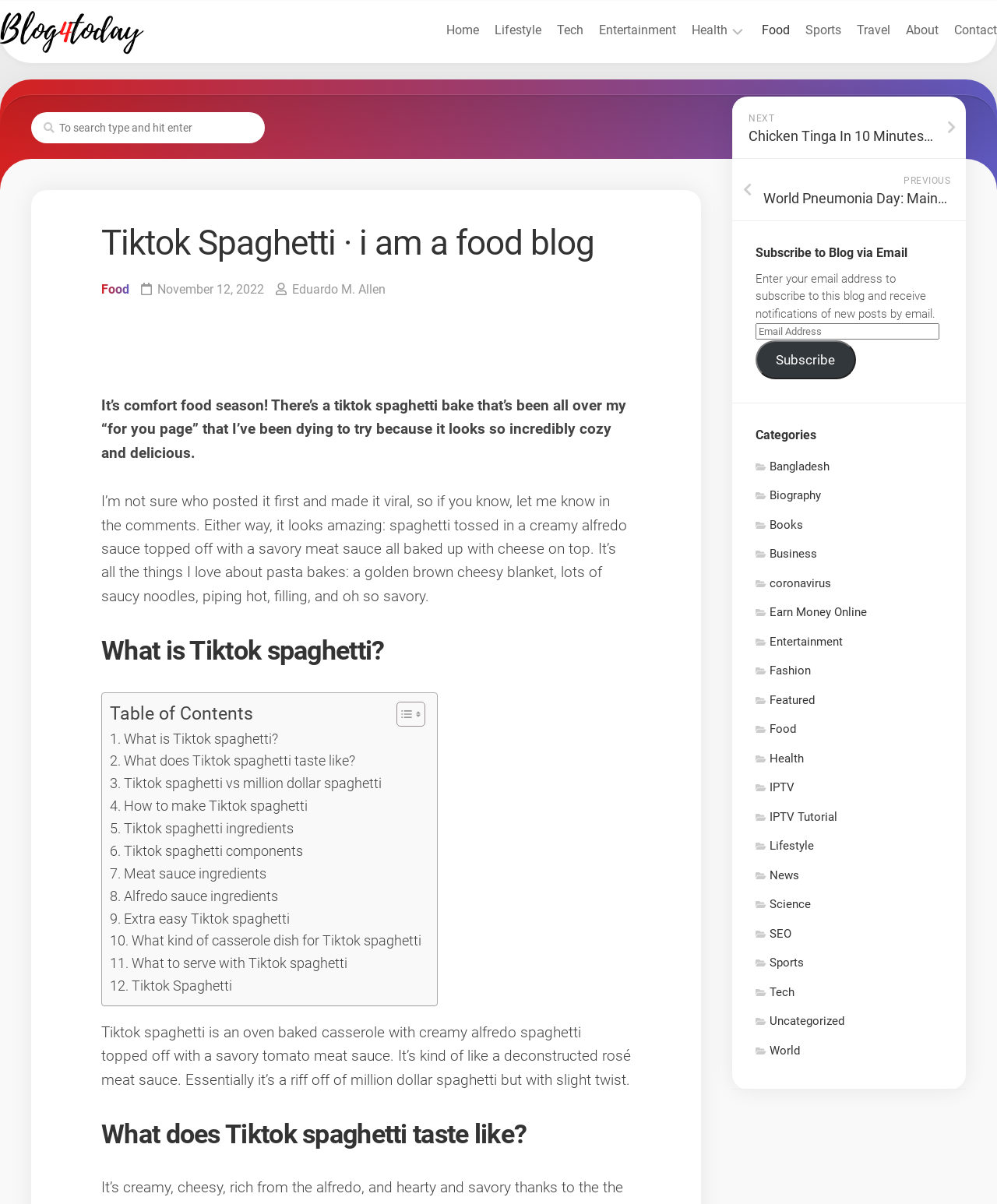Look at the image and write a detailed answer to the question: 
What is the purpose of the textbox at the bottom of the webpage?

The textbox is located at the bottom of the webpage, and it is accompanied by a button 'Subscribe' and a text 'Enter your email address to subscribe to this blog and receive notifications of new posts by email'. This suggests that the purpose of the textbox is to allow users to subscribe to the blog via email.